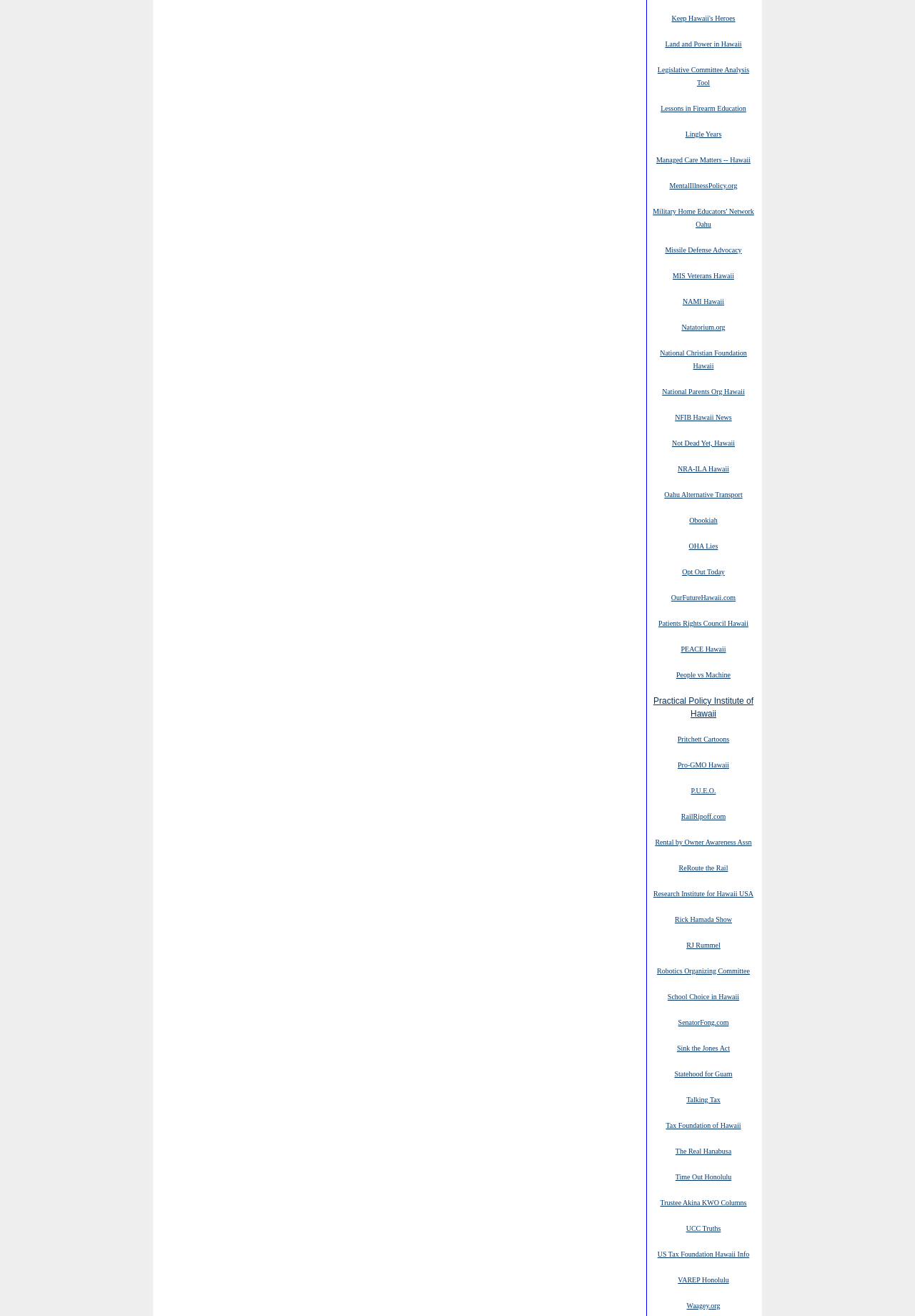Give a short answer to this question using one word or a phrase:
What is the first link on the webpage?

Keep Hawaii's Heroes